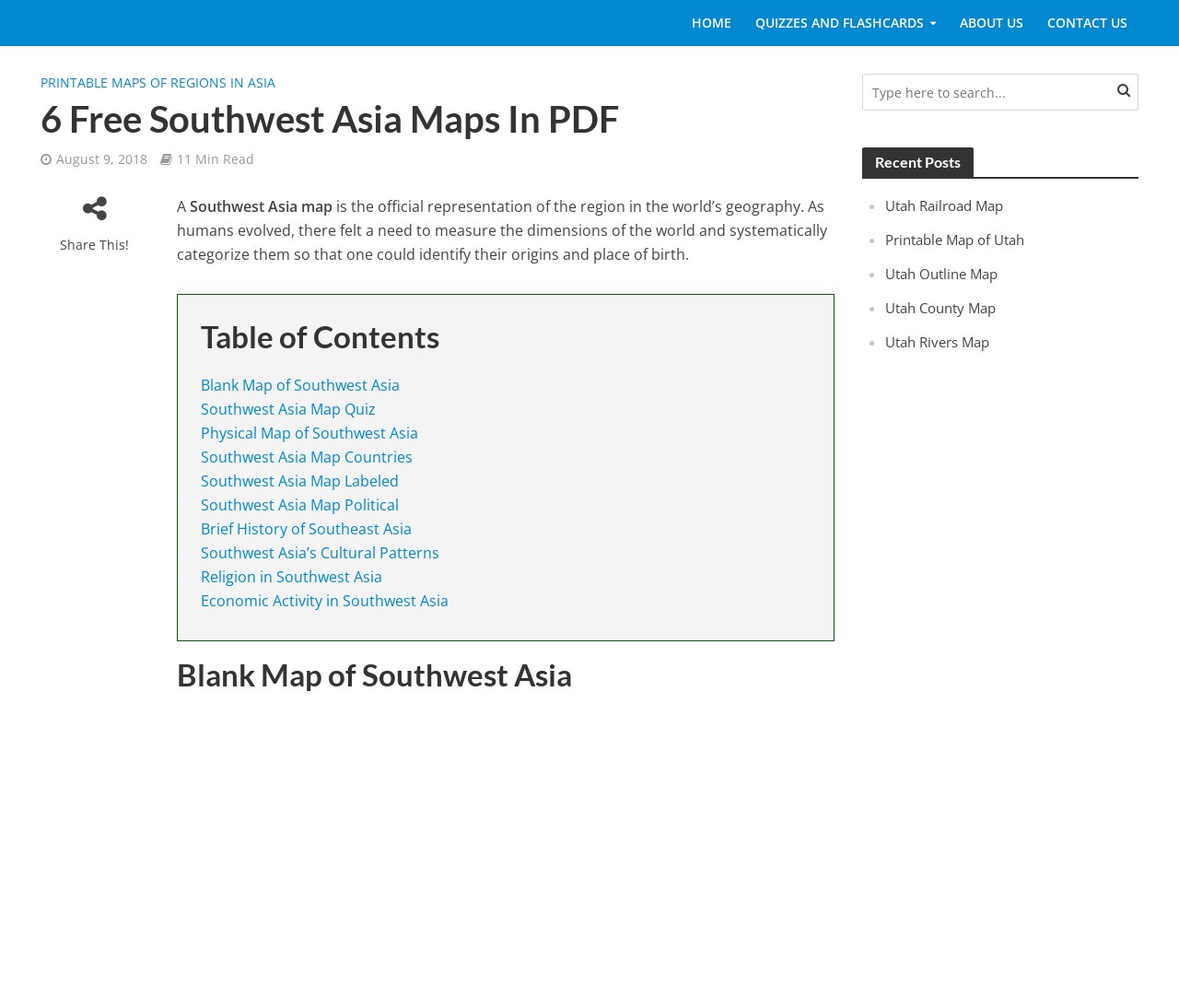Respond to the following question with a brief word or phrase:
What is the purpose of the textbox at the top right corner?

Search